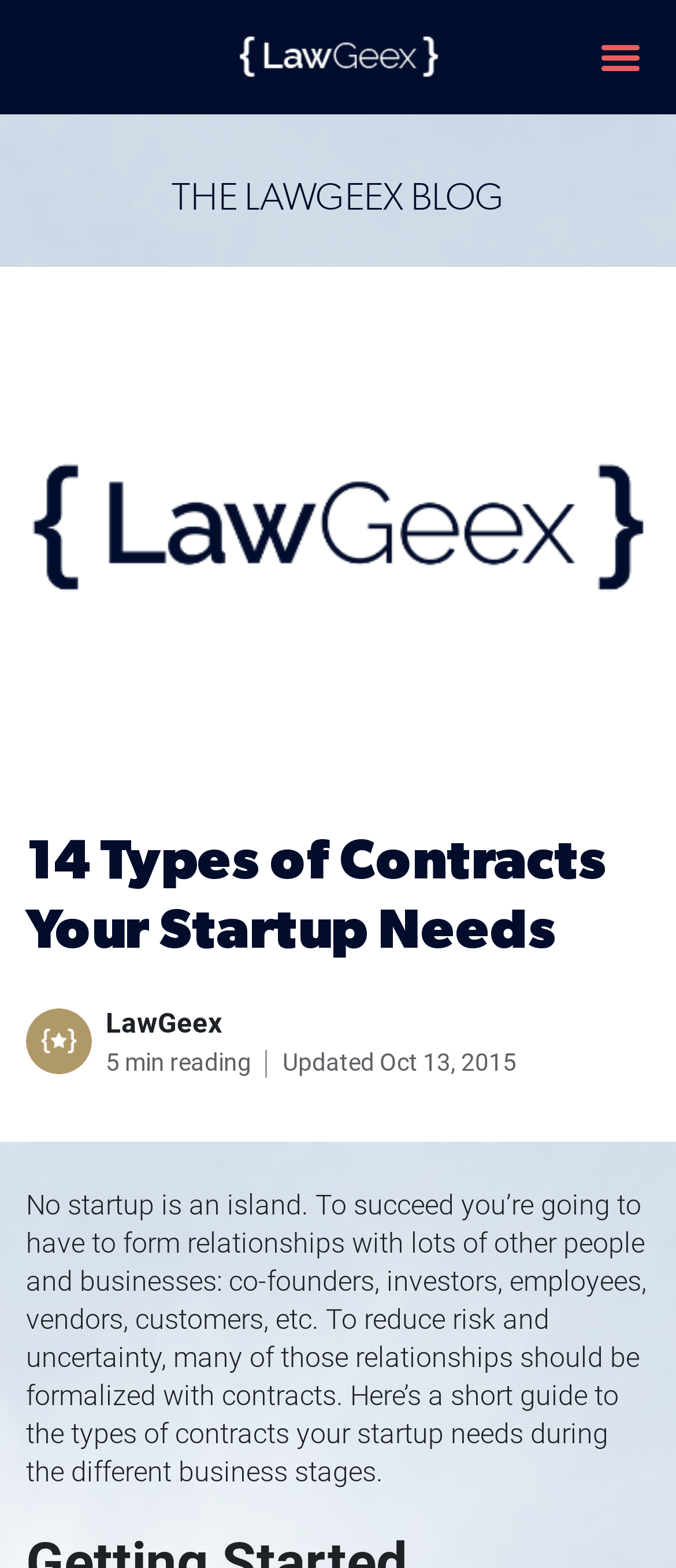Produce a meticulous description of the webpage.

The webpage is a blog post titled "14 Types of Contracts Your Startup Needs" from LawGeex. At the top left corner, there is a link to the LawGeex blog. Next to it, on the top right corner, is a button to toggle navigation. Below the navigation button, there is a heading that reads "THE LAWGEEX BLOG" with a link to the blog underneath. 

The main content of the webpage is divided into two sections. The top section has a heading that reads "14 Types of Contracts Your Startup Needs" and is positioned near the top center of the page. Below the heading, there is a brief description of LawGeex, followed by the duration of the reading, which is 5 minutes, and the date of the update, October 13, 2015.

The main article starts below the top section, taking up most of the page. The article begins by explaining that startups need to form relationships with various people and businesses, and that these relationships should be formalized with contracts to reduce risk and uncertainty. The article then provides a short guide to the types of contracts startups need during different business stages.